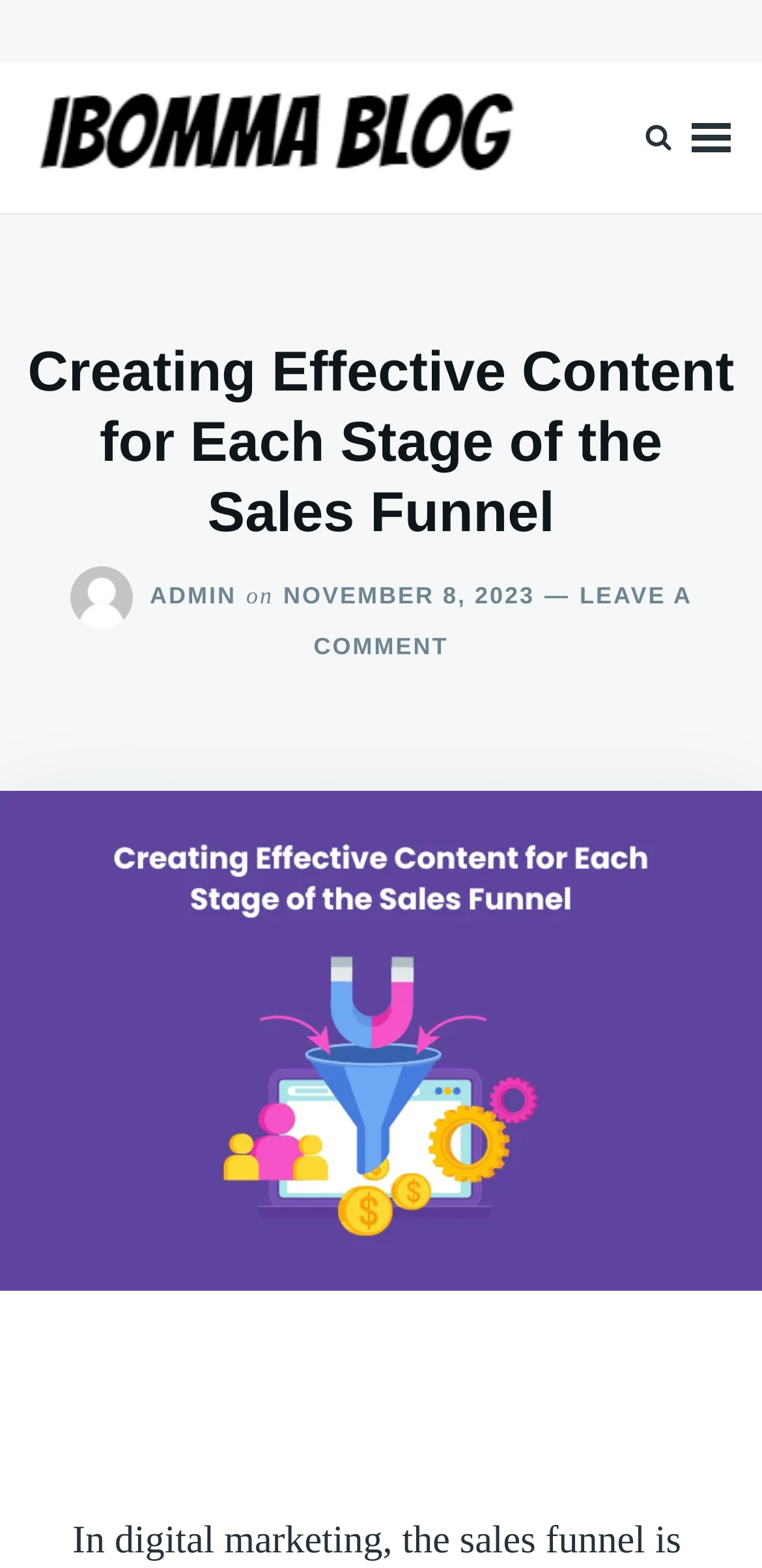Provide a brief response to the question below using a single word or phrase: 
What is the date mentioned on the webpage?

November 8, 2023